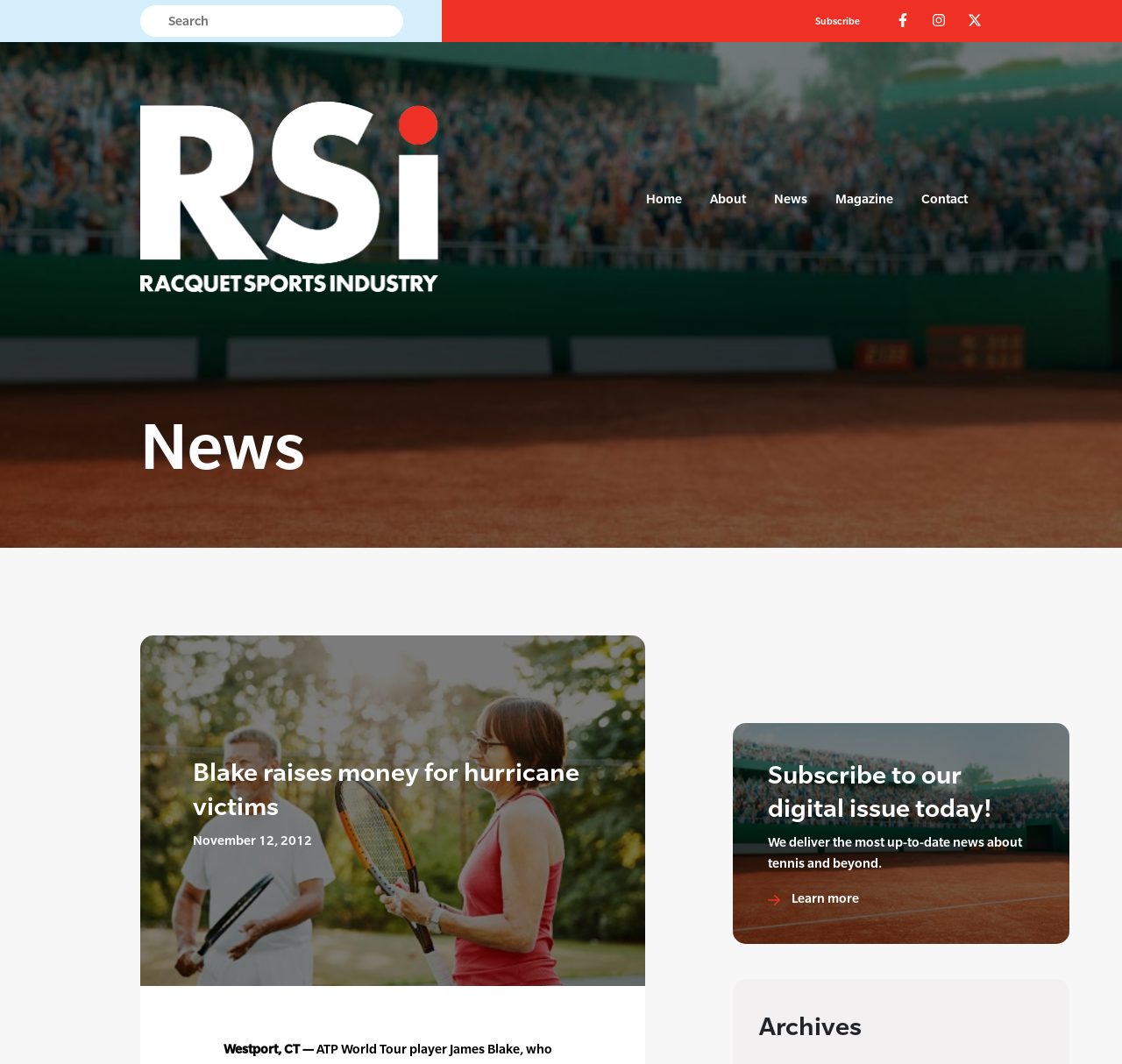Identify the bounding box coordinates for the UI element described as: "name="s" placeholder="Search"". The coordinates should be provided as four floats between 0 and 1: [left, top, right, bottom].

[0.125, 0.005, 0.359, 0.035]